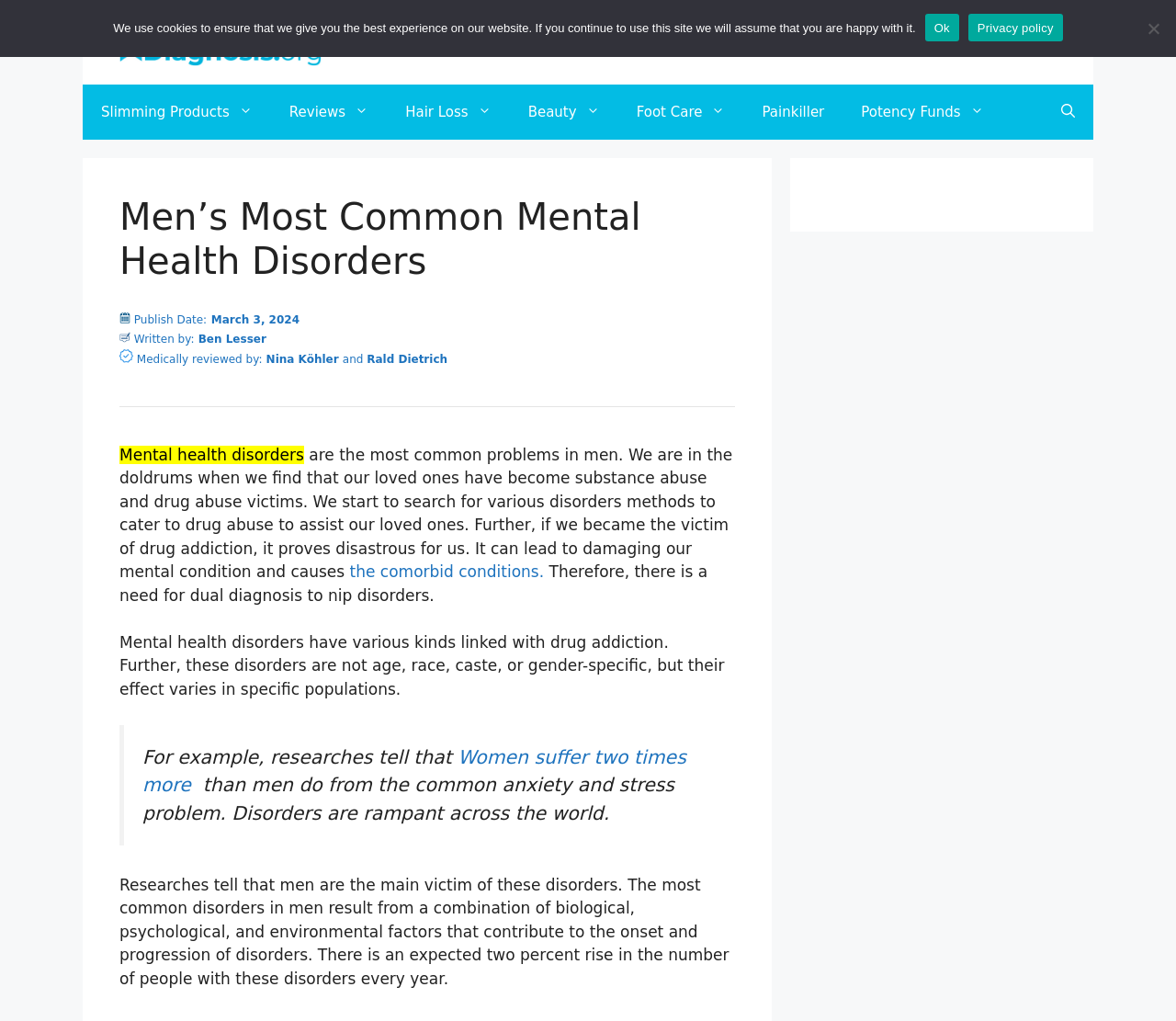Please locate the bounding box coordinates of the region I need to click to follow this instruction: "Check the 'Beauty' link".

[0.433, 0.082, 0.525, 0.136]